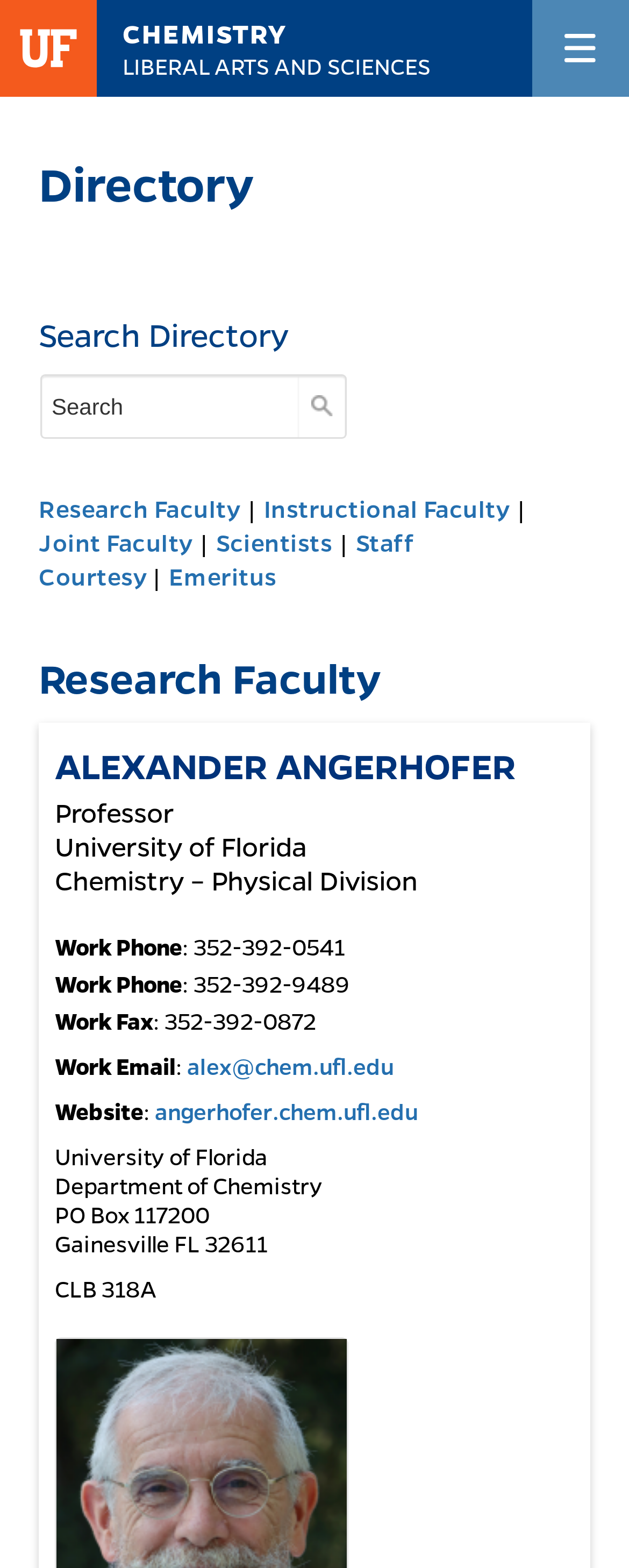Predict the bounding box coordinates of the area that should be clicked to accomplish the following instruction: "Visit Alexander Angerhofer's website". The bounding box coordinates should consist of four float numbers between 0 and 1, i.e., [left, top, right, bottom].

[0.246, 0.699, 0.664, 0.717]